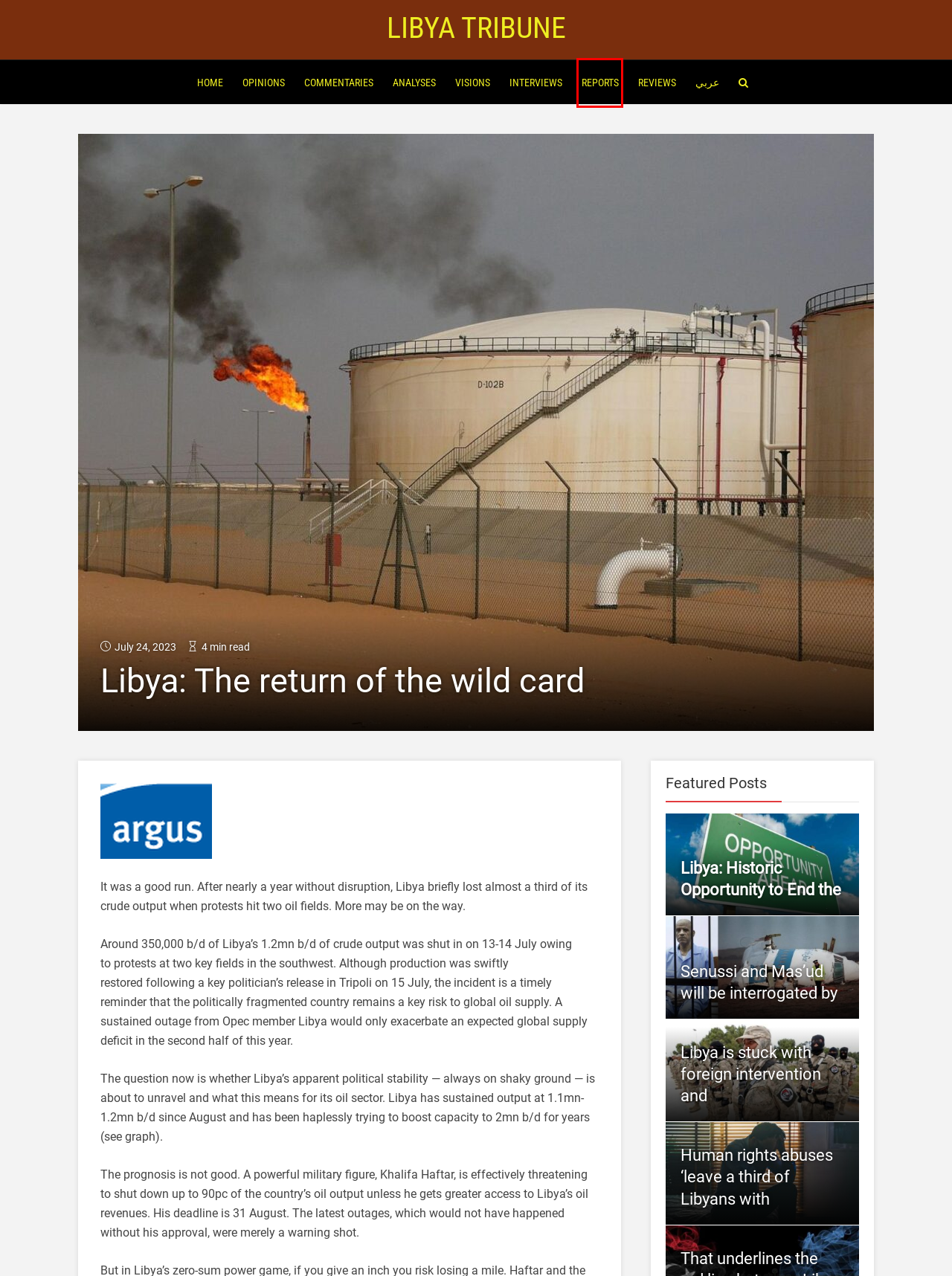Look at the screenshot of the webpage and find the element within the red bounding box. Choose the webpage description that best fits the new webpage that will appear after clicking the element. Here are the candidates:
A. Commentaries – Libya Tribune
B. Libya is stuck with foreign intervention and fragmentation – Libya Tribune
C. Reviews – Libya Tribune
D. Senussi and Mas’ud will be interrogated by Lockerbie Prosecutors – Libya Tribune
E. US working towards resuming embassy operations in Libya – Libya Tribune
F. Reports – Libya Tribune
G. Human rights abuses ‘leave a third of Libyans with mental health problems’ – Libya Tribune
H. Libya: Historic Opportunity to End the Crisis, according to the UN – Libya Tribune

F